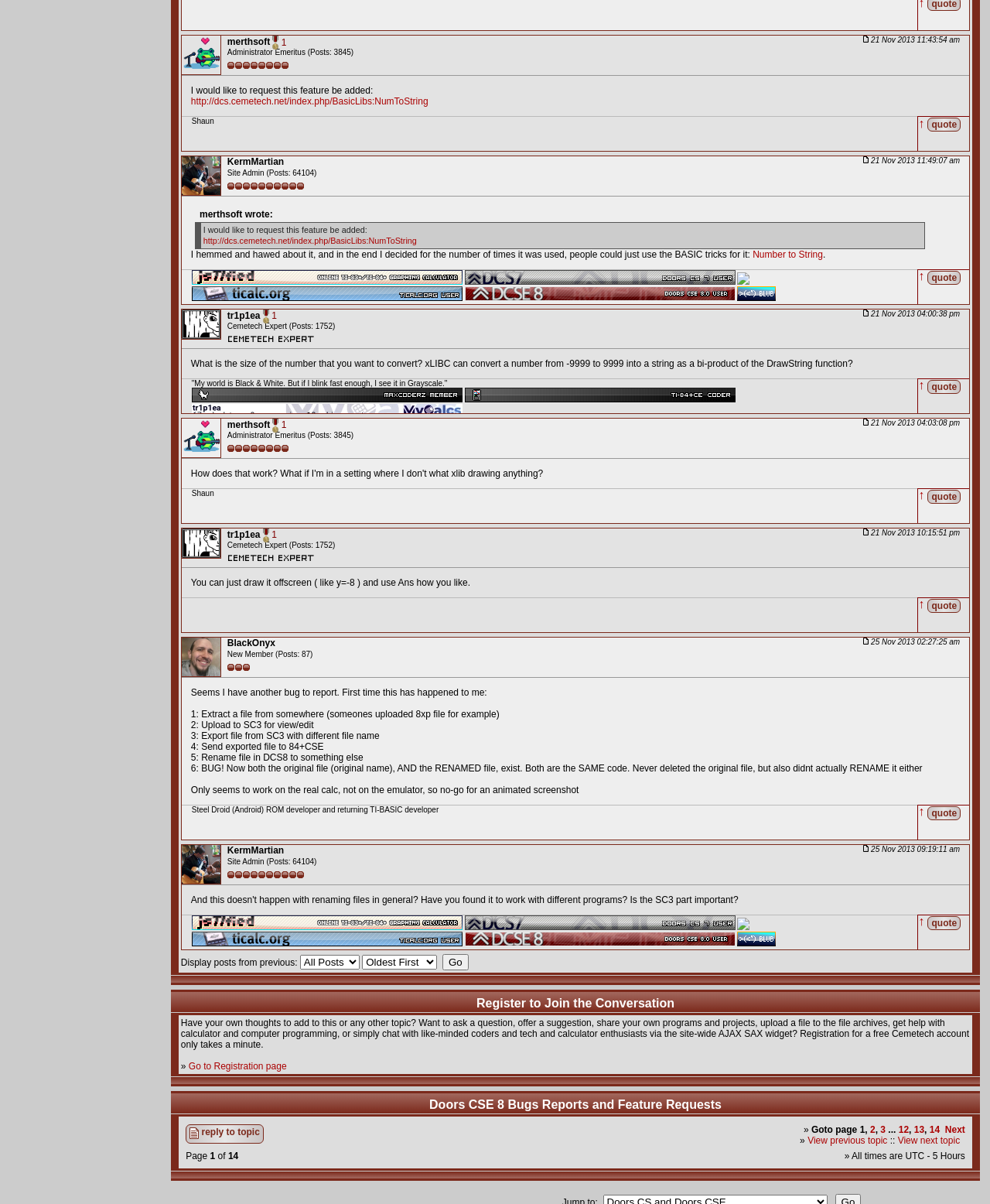Use a single word or phrase to answer the question: 
What is the username of the user with the title 'Administrator Emeritus'?

merthsoft